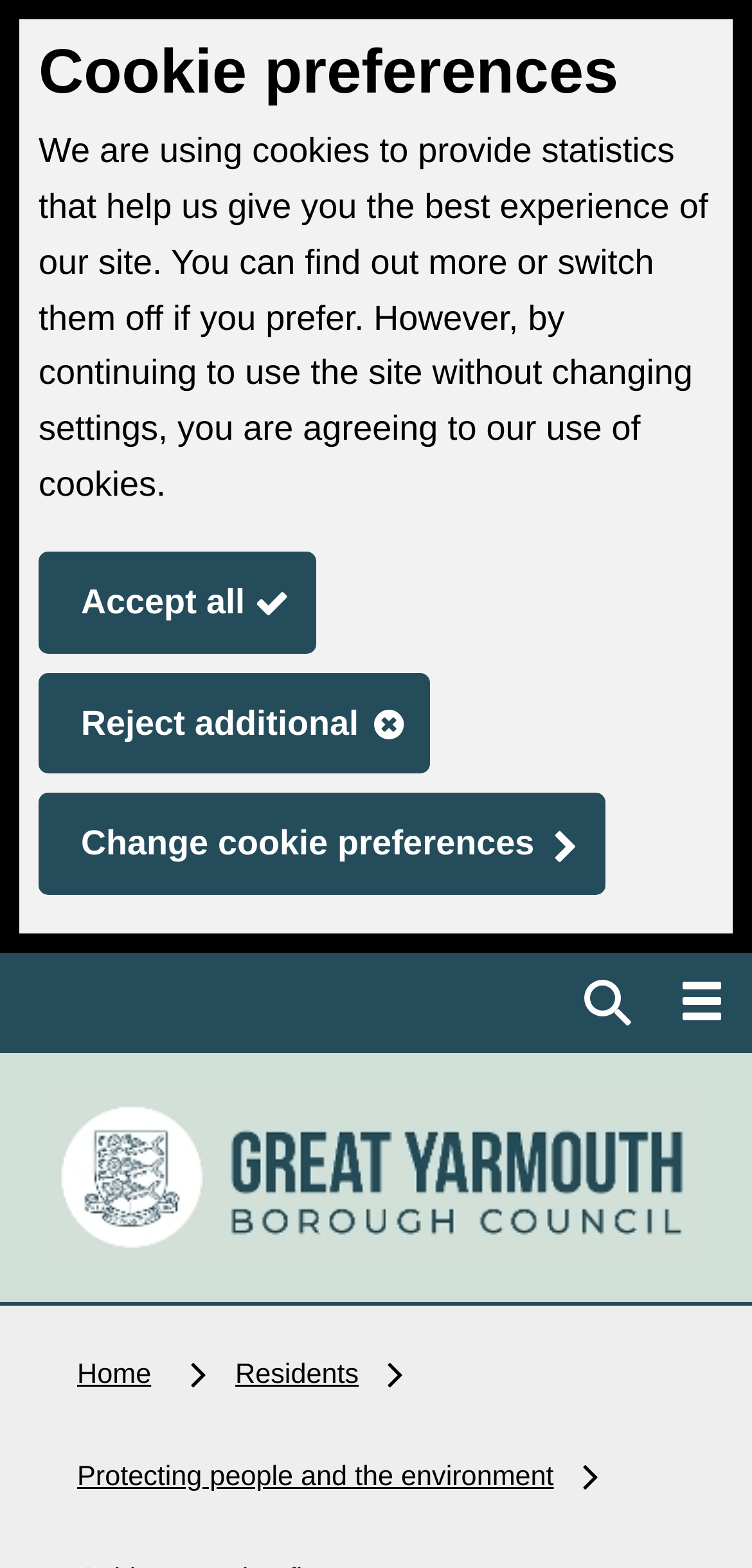Identify and provide the bounding box coordinates of the UI element described: "Toggle menu". The coordinates should be formatted as [left, top, right, bottom], with each number being a float between 0 and 1.

[0.877, 0.613, 0.99, 0.667]